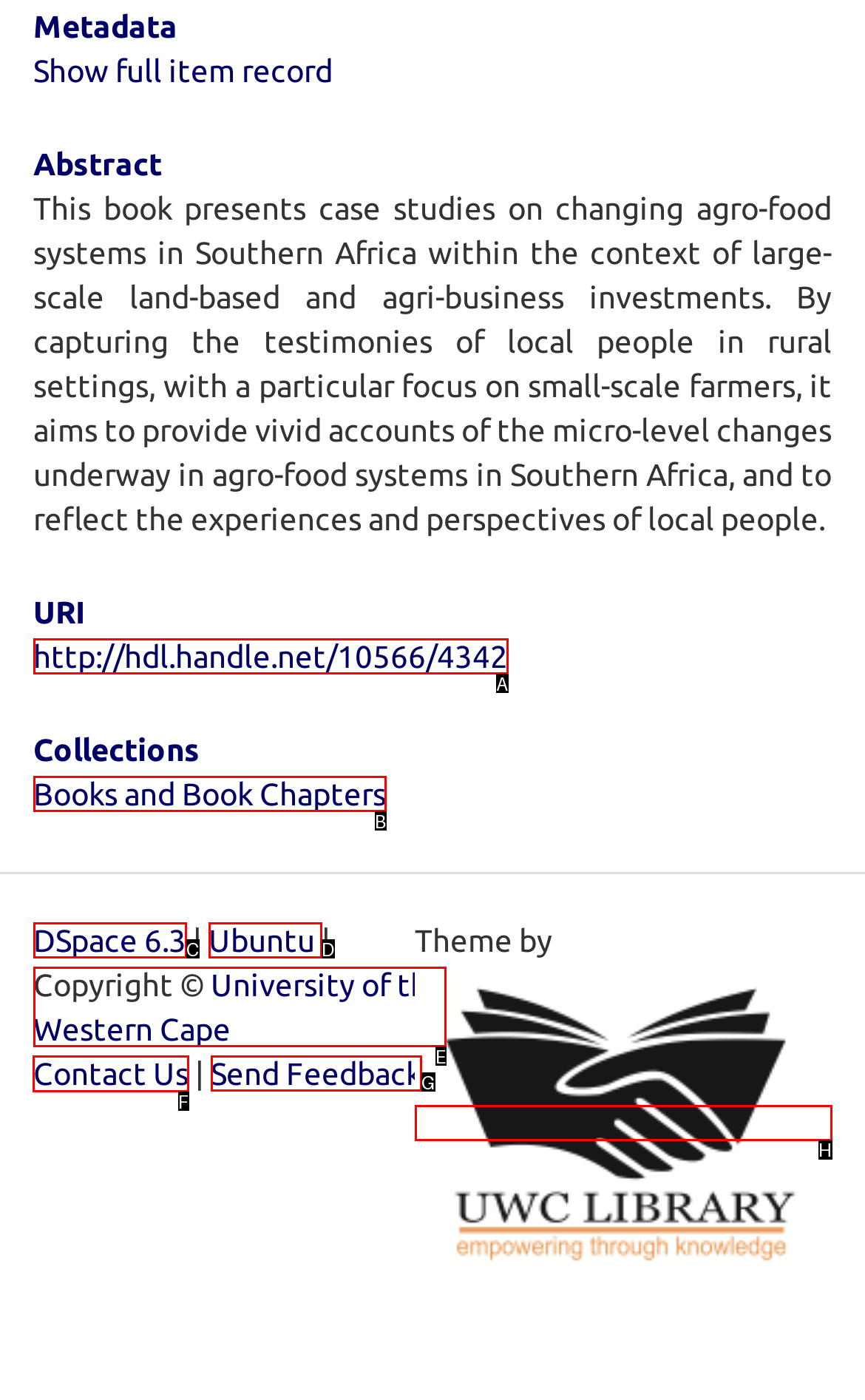Determine the letter of the UI element that you need to click to perform the task: Contact Us.
Provide your answer with the appropriate option's letter.

F